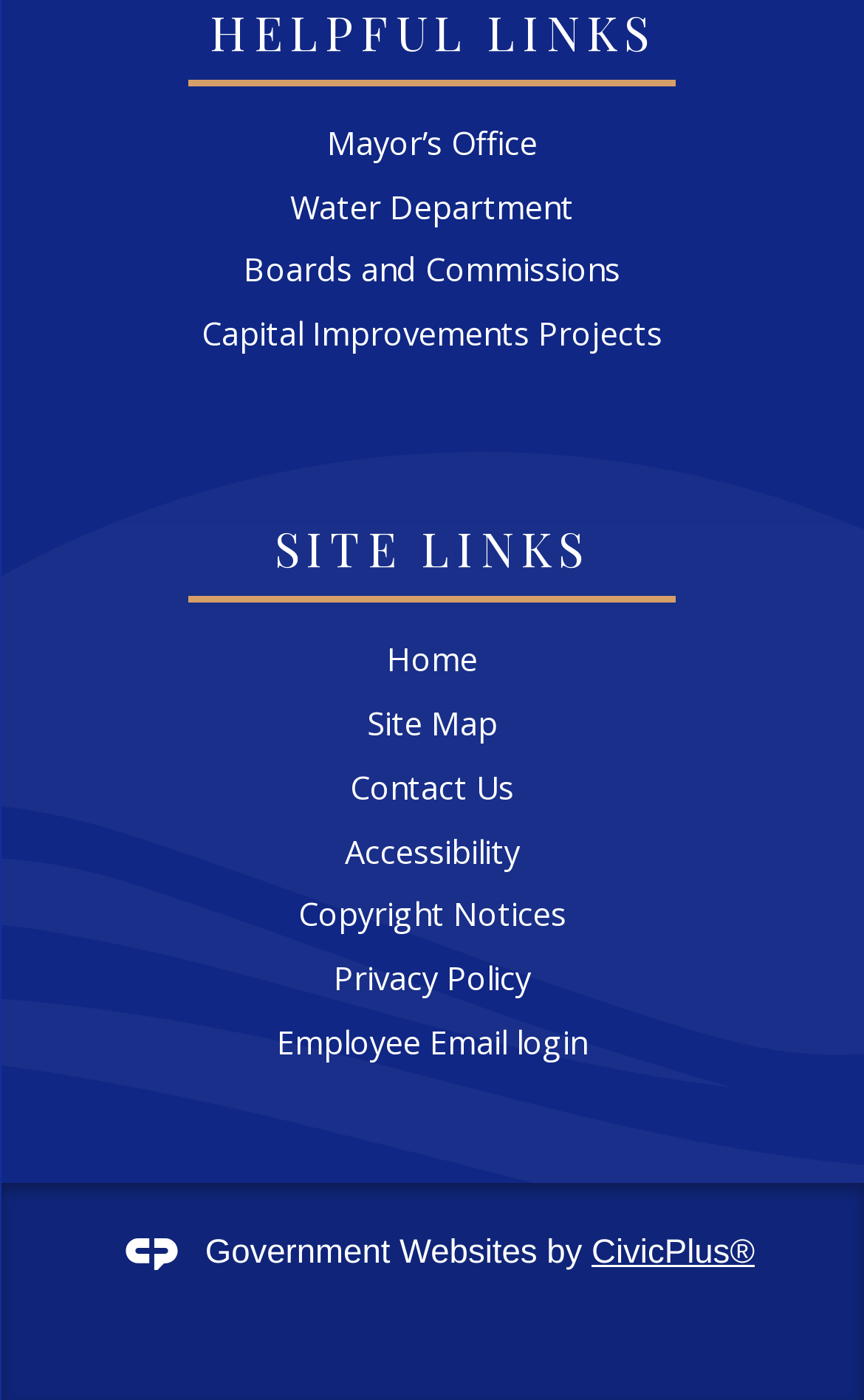Please specify the coordinates of the bounding box for the element that should be clicked to carry out this instruction: "check Accessibility". The coordinates must be four float numbers between 0 and 1, formatted as [left, top, right, bottom].

[0.399, 0.593, 0.601, 0.623]